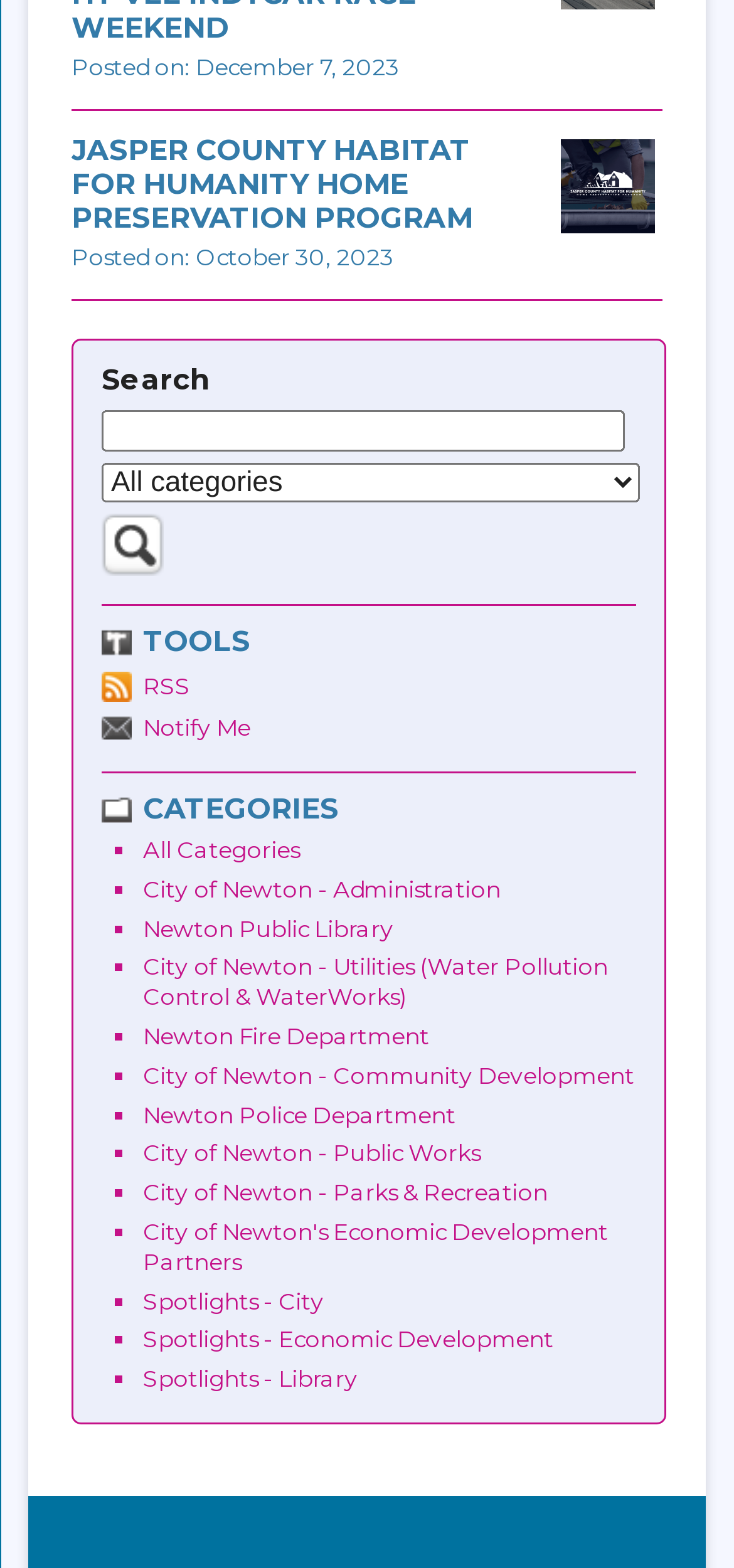What is the date of the latest post?
Carefully analyze the image and provide a detailed answer to the question.

I looked for the 'Posted on' text and found the latest date mentioned, which is December 7, 2023.